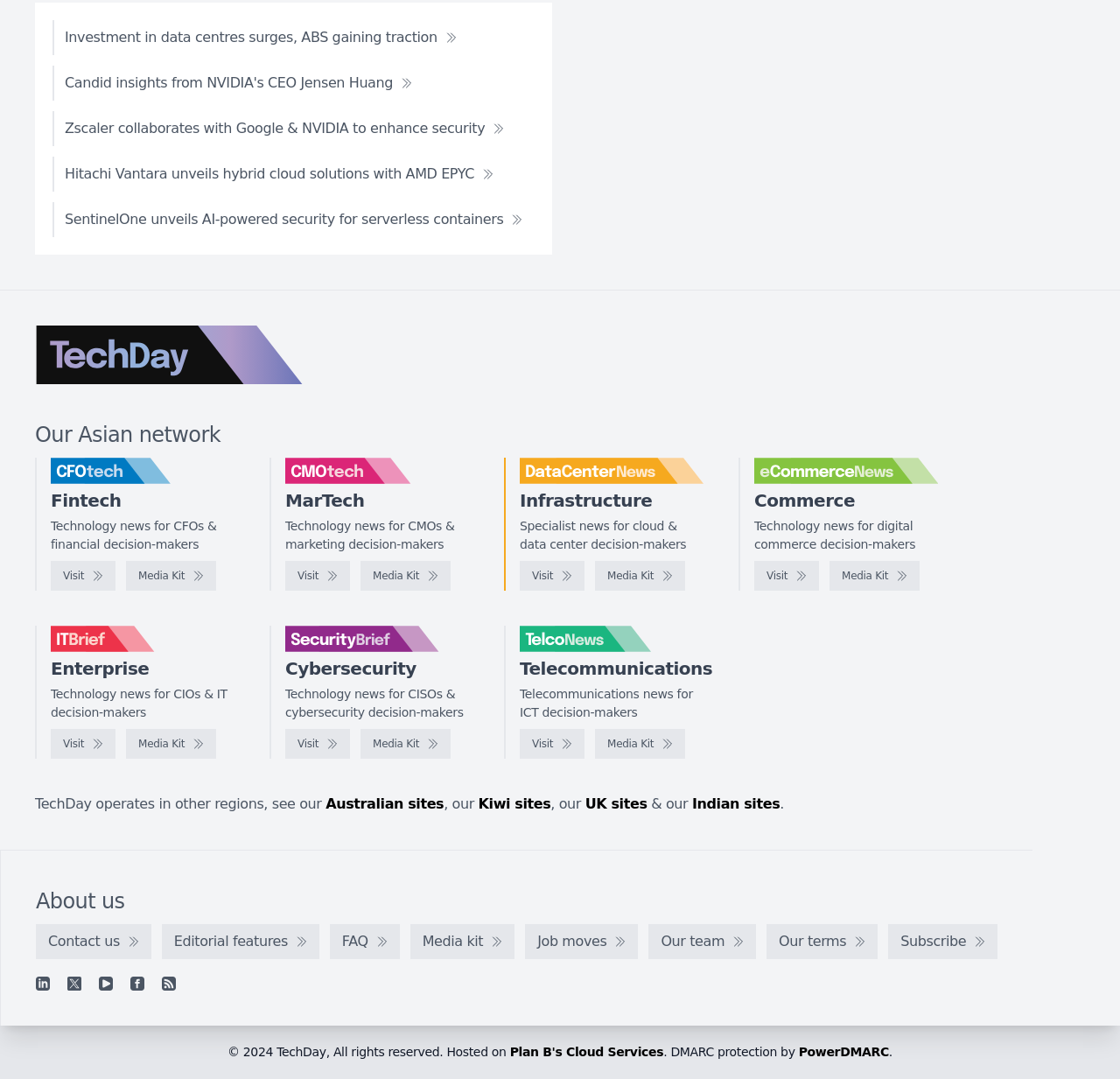Please specify the coordinates of the bounding box for the element that should be clicked to carry out this instruction: "Learn about SentinelOne's AI-powered security". The coordinates must be four float numbers between 0 and 1, formatted as [left, top, right, bottom].

[0.047, 0.187, 0.478, 0.22]